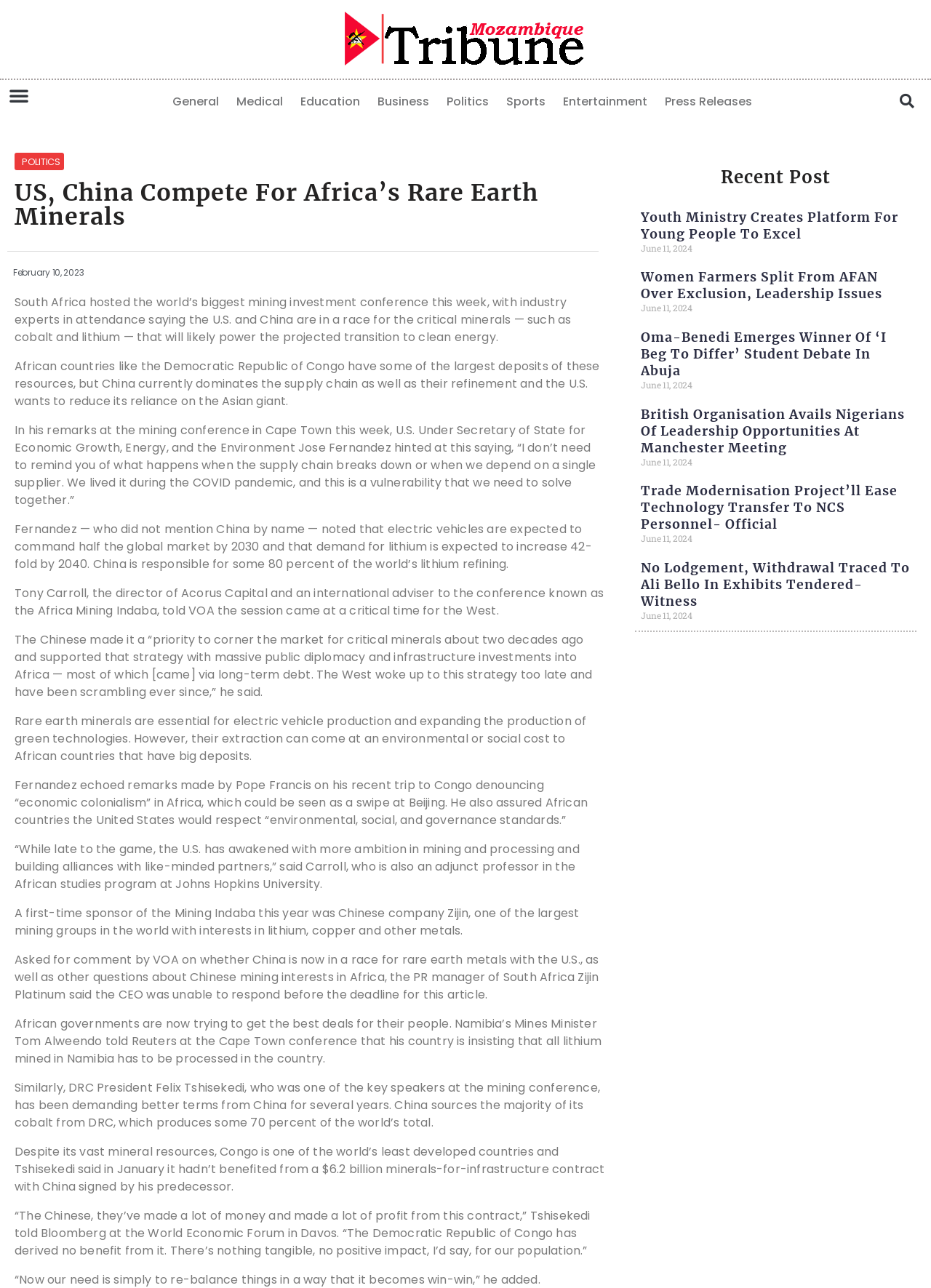Which African country is insisting that all lithium mined in the country has to be processed in the country?
Please ensure your answer is as detailed and informative as possible.

According to the webpage content, Namibia's Mines Minister Tom Alweendo told Reuters at the Cape Town conference that his country is insisting that all lithium mined in Namibia has to be processed in the country, highlighting the country's efforts to get the best deals for its people.